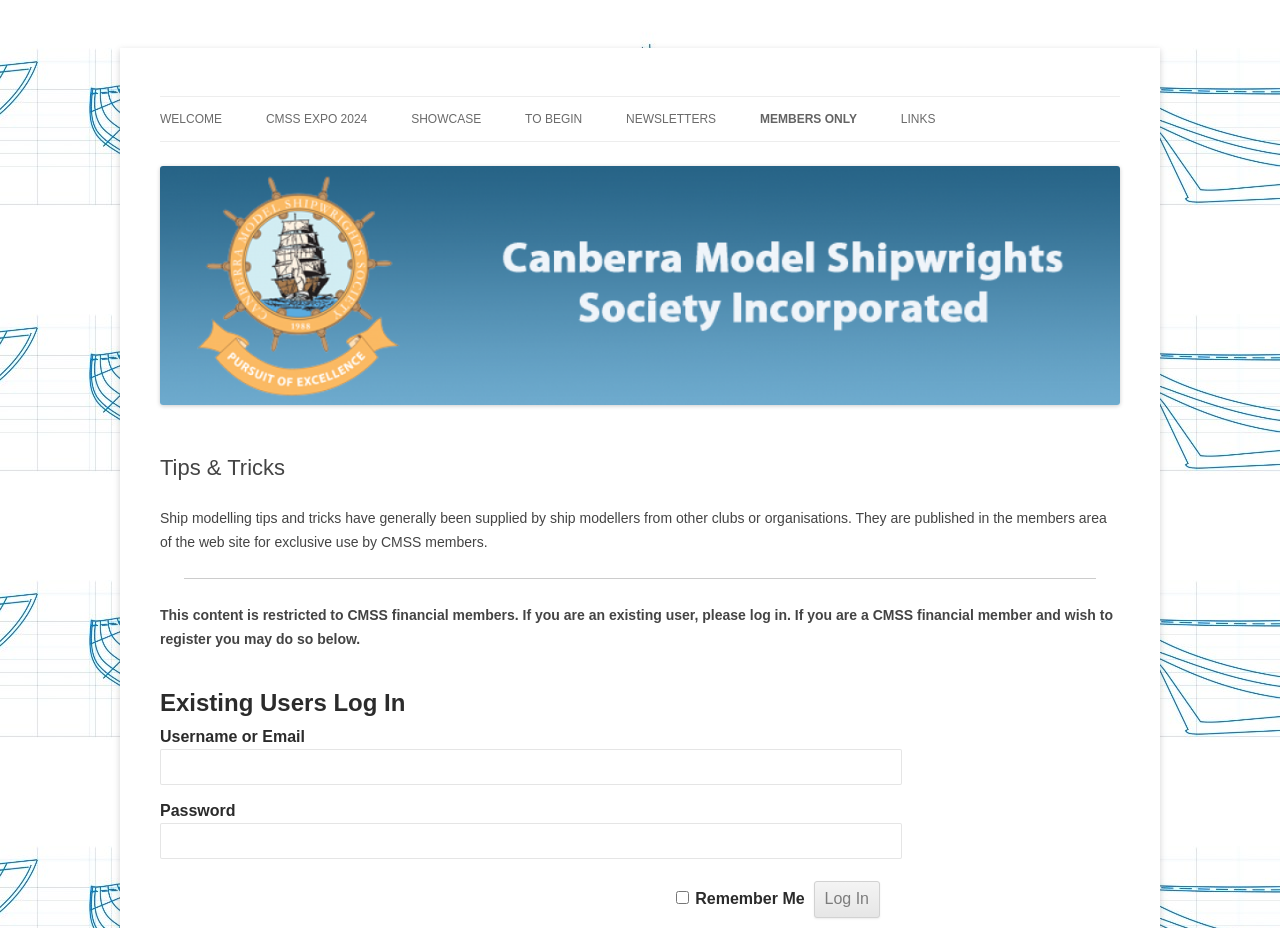What is required to access the tips and tricks content? Analyze the screenshot and reply with just one word or a short phrase.

Login